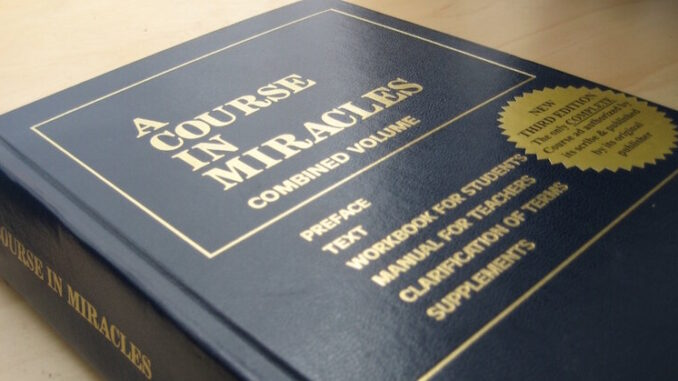Describe the image with as much detail as possible.

The image showcases the book "A Course in Miracles," presented in a beautifully bound hardcover format. The cover is predominantly dark blue, adorned with gold lettering that reads "A COURSE IN MIRACLES" prominently, along with the words "COMBINED VOLUME" just below it. A gold circular emblem in the top right corner indicates "WITH THIRD EDITION," alongside a note emphasizing that this edition has been published for clarity and ease of understanding.

Directly beneath the title, the cover features several section headings: "PREFACE," "TEXT," "WORKBOOK FOR STUDENTS," "MANUAL FOR TEACHERS," "CLARIFICATION OF TERMS," and "SUPPLEMENTS." These headings suggest a comprehensive guide aimed at personal development and spiritual education. The book's placement on a light wooden surface enhances the inviting and reflective quality of the image, inviting viewers to explore the profound teachings contained within its pages.